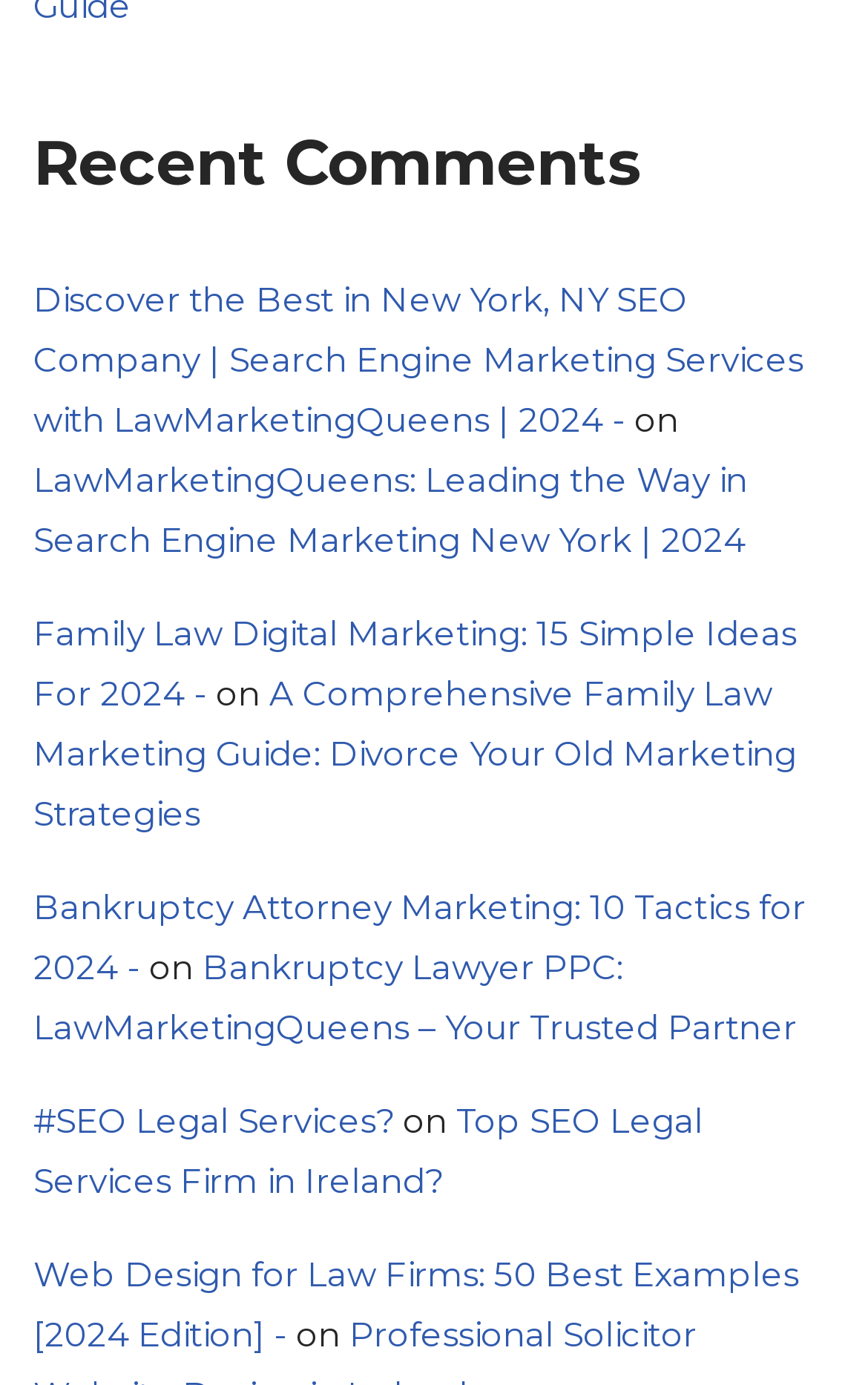Identify the bounding box coordinates of the section to be clicked to complete the task described by the following instruction: "View Web Design for Law Firms". The coordinates should be four float numbers between 0 and 1, formatted as [left, top, right, bottom].

[0.038, 0.905, 0.921, 0.979]